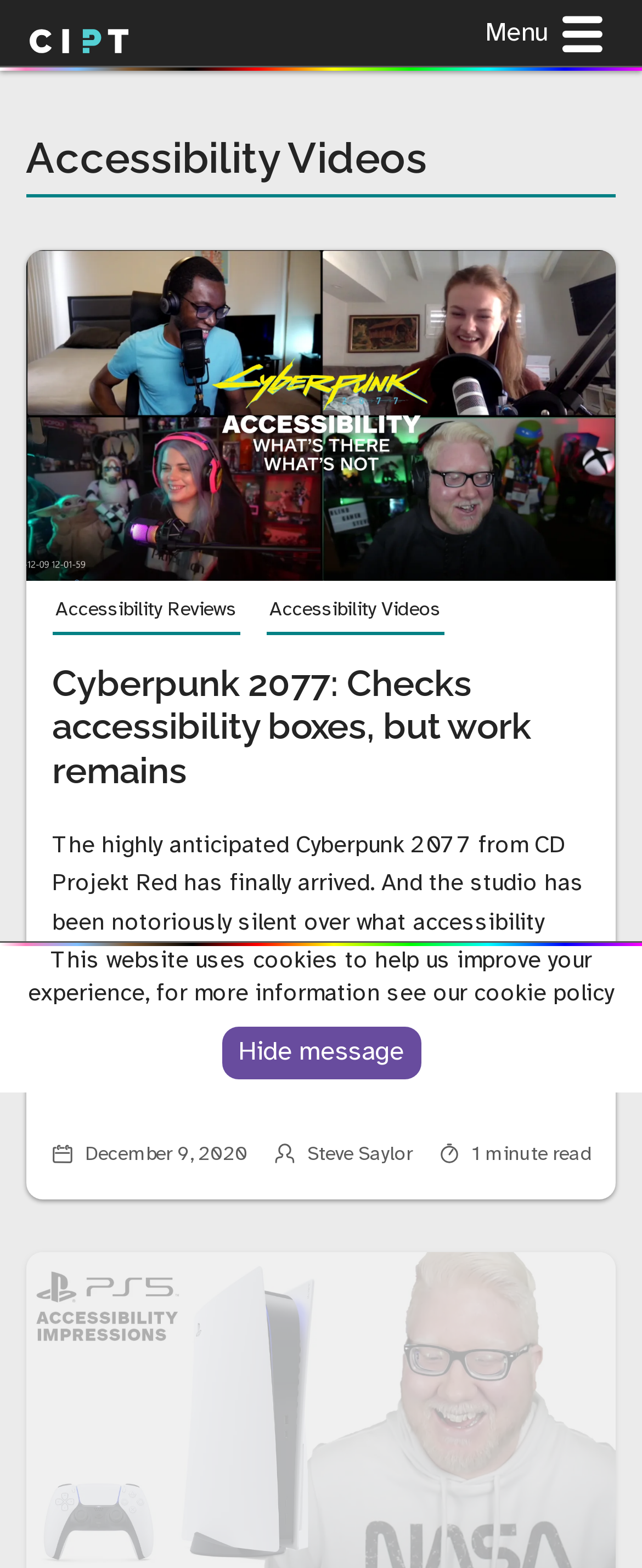What is the title of the first video in the archive?
Provide a one-word or short-phrase answer based on the image.

Cyberpunk 2077: Checks accessibility boxes, but work remains